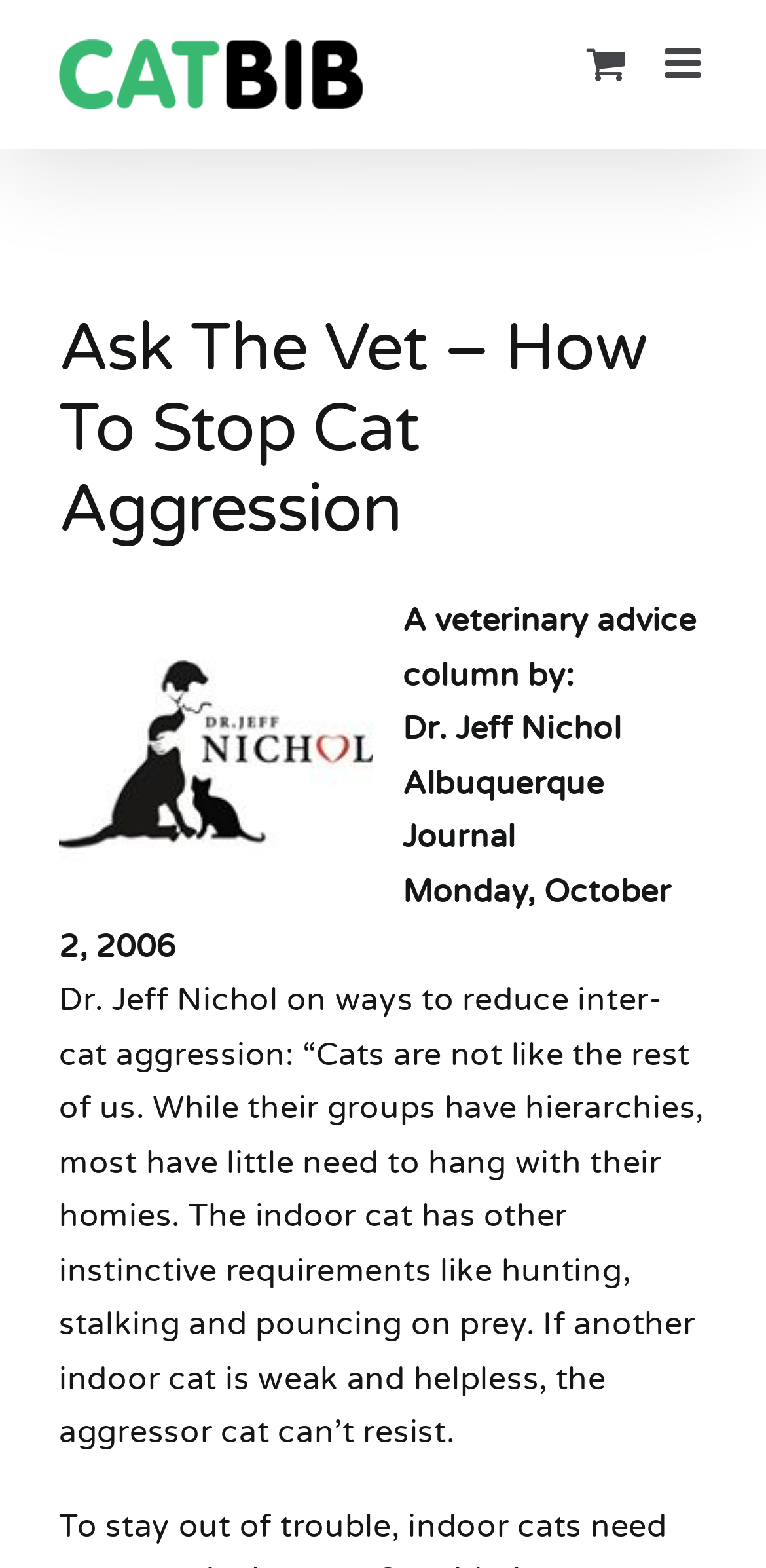Using the image as a reference, answer the following question in as much detail as possible:
What is the name of the company?

I found the answer by looking at the logo 'Cat Goods LLC Logo' which is located at the top left corner of the webpage.